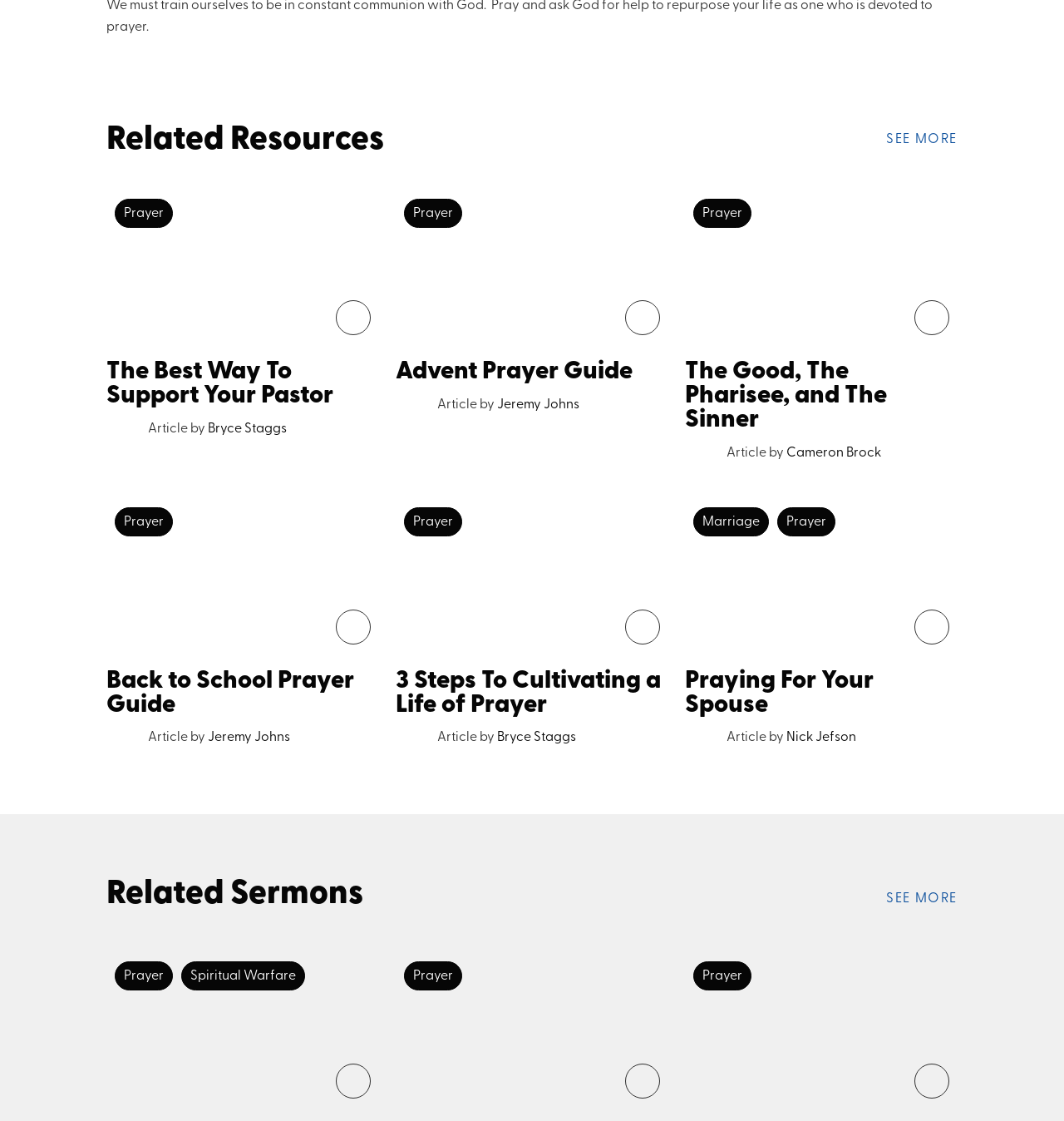Kindly respond to the following question with a single word or a brief phrase: 
What is the position of the link 'Prayer' in the third article?

Second